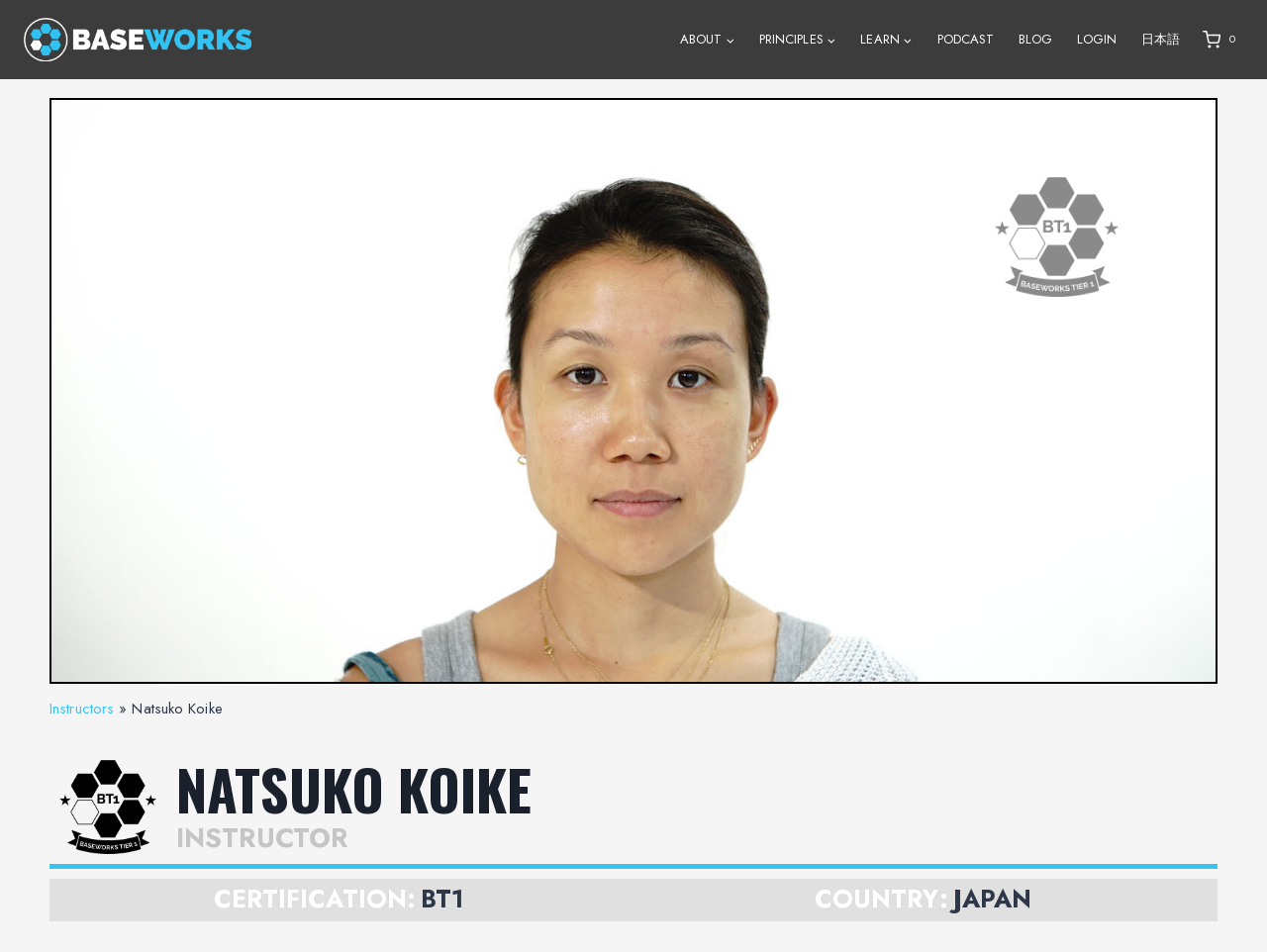Identify the bounding box coordinates for the UI element described as follows: Instructors. Use the format (top-left x, top-left y, bottom-right x, bottom-right y) and ensure all values are floating point numbers between 0 and 1.

[0.039, 0.733, 0.09, 0.756]